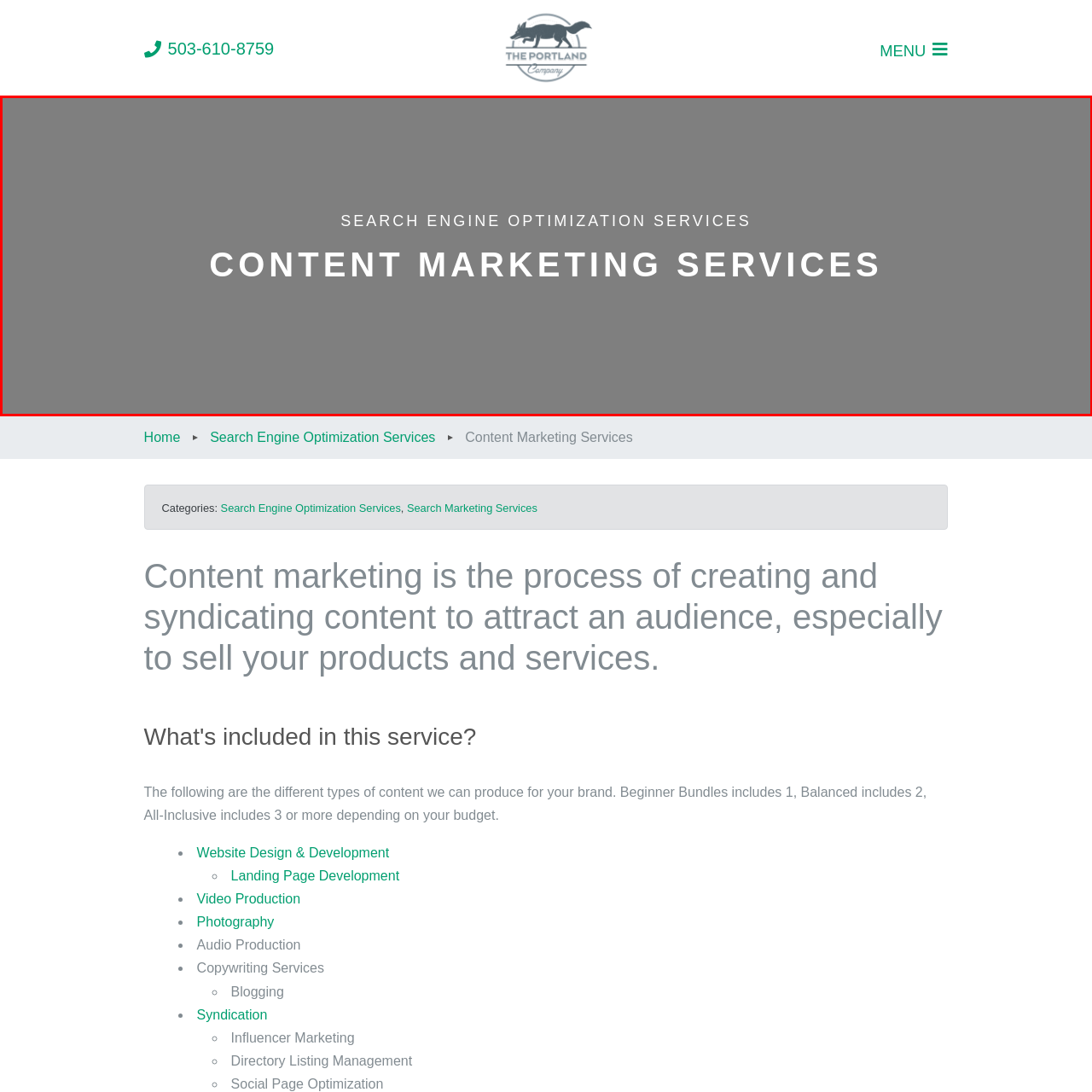What is the font size of 'SEARCH ENGINE OPTIMIZATION SERVICES'?
Study the area inside the red bounding box in the image and answer the question in detail.

The caption compares the font size of 'SEARCH ENGINE OPTIMIZATION SERVICES' to 'CONTENT MARKETING SERVICES', stating that the former is in a smaller font, while the latter is in larger, bold letters.